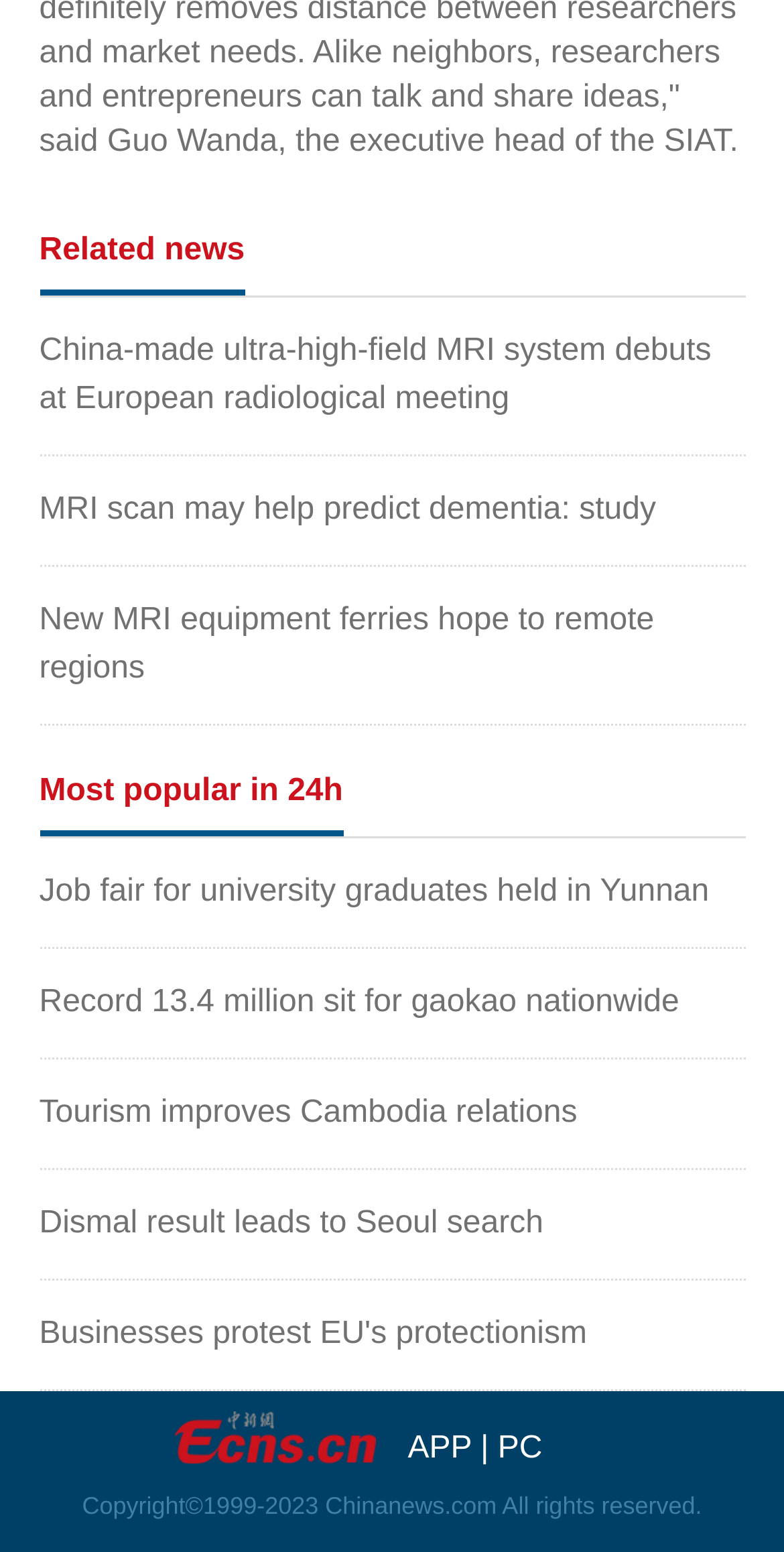Identify the bounding box coordinates of the region that should be clicked to execute the following instruction: "Read news about China-made ultra-high-field MRI system".

[0.05, 0.215, 0.907, 0.268]